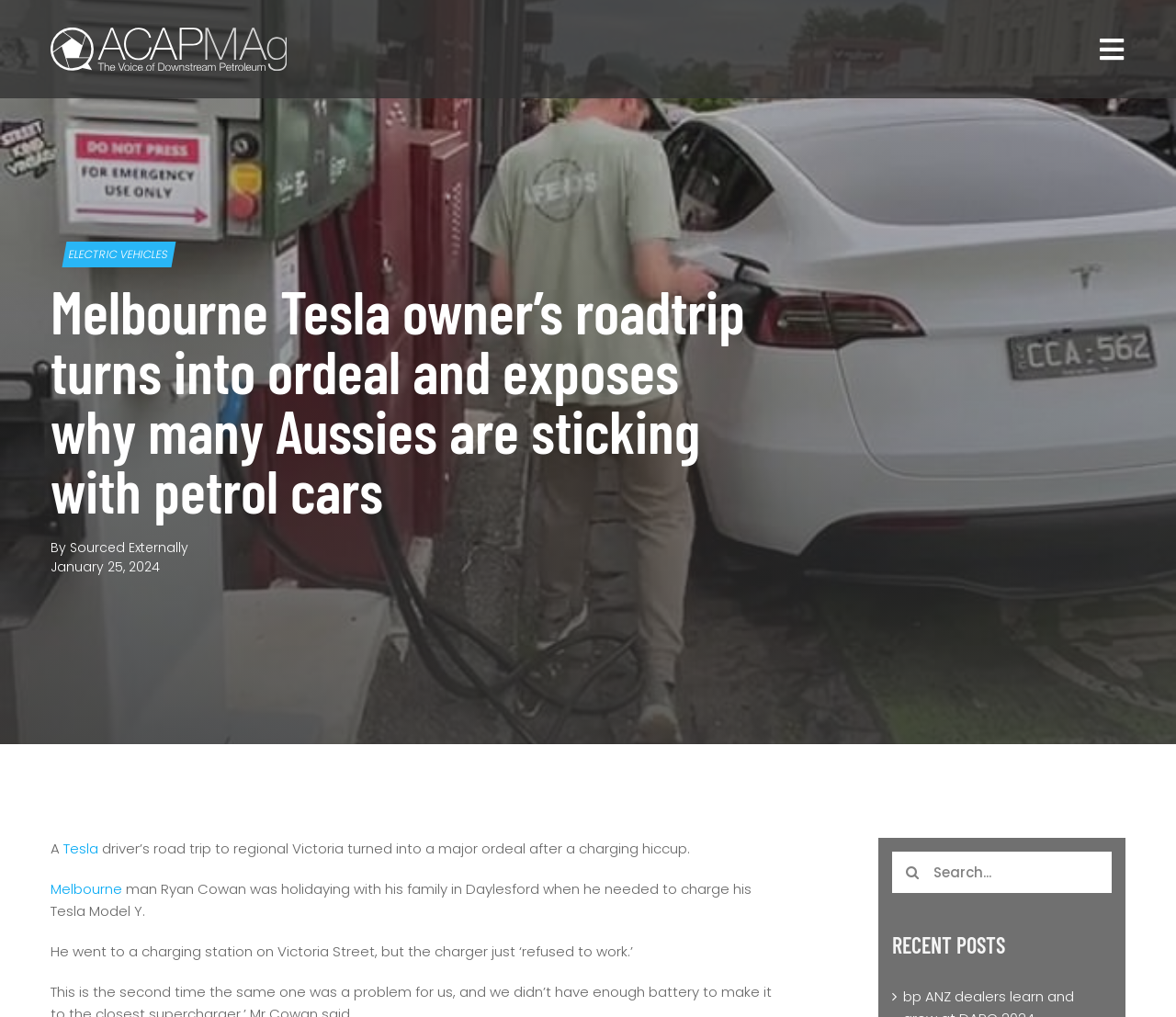Specify the bounding box coordinates of the element's region that should be clicked to achieve the following instruction: "Visit ACAPMA.COM.AU". The bounding box coordinates consist of four float numbers between 0 and 1, in the format [left, top, right, bottom].

[0.0, 0.282, 1.0, 0.332]